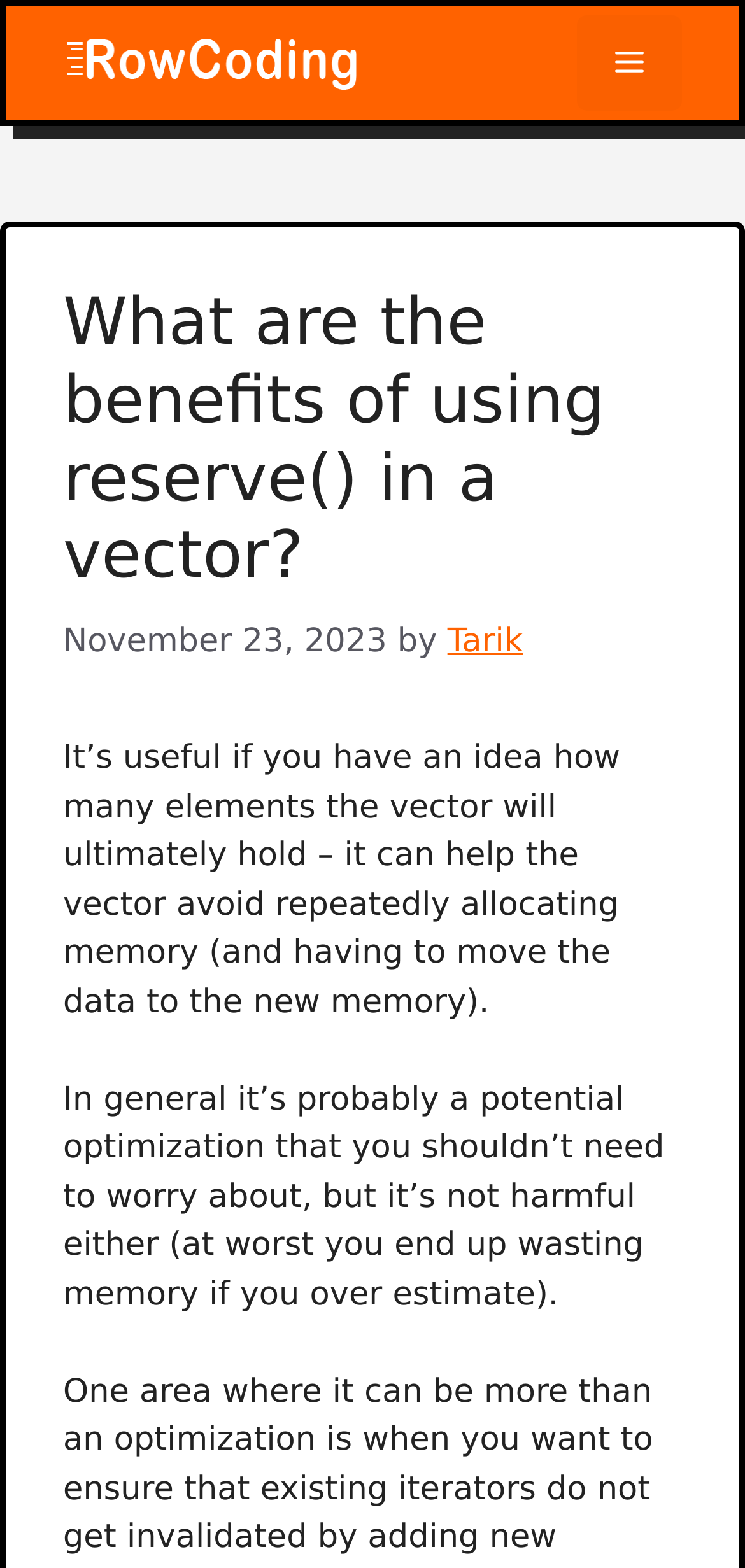Use a single word or phrase to respond to the question:
What is the purpose of using reserve() in a vector?

To avoid repeatedly allocating memory